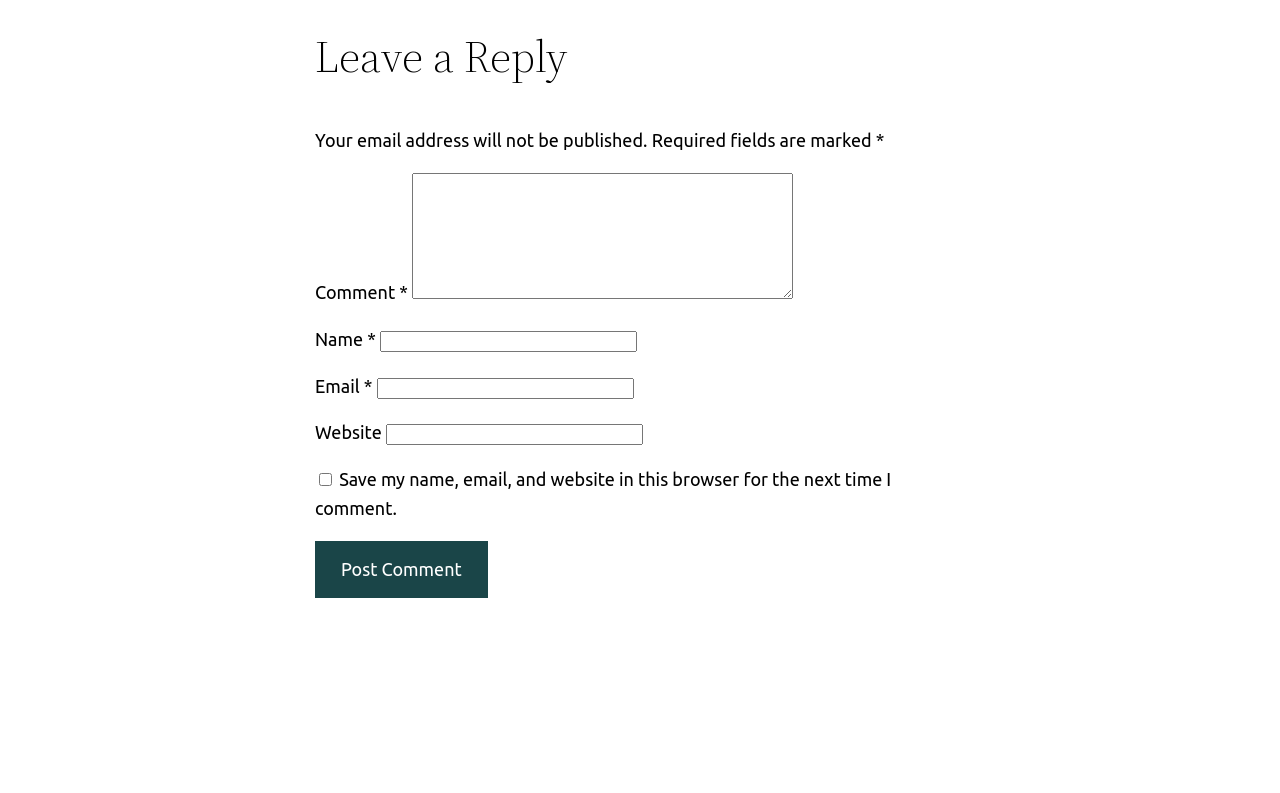Using the provided element description: "parent_node: Comment * name="comment"", identify the bounding box coordinates. The coordinates should be four floats between 0 and 1 in the order [left, top, right, bottom].

[0.322, 0.218, 0.621, 0.377]